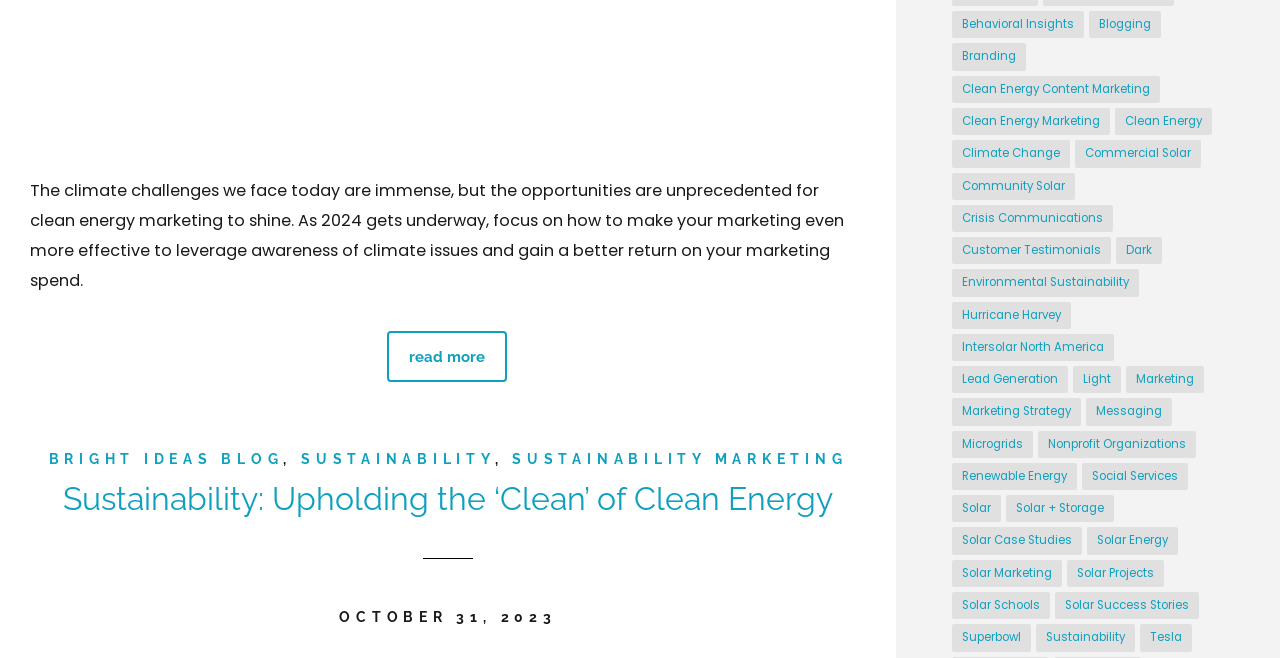Please determine the bounding box coordinates, formatted as (top-left x, top-left y, bottom-right x, bottom-right y), with all values as floating point numbers between 0 and 1. Identify the bounding box of the region described as: customer testimonials

[0.744, 0.36, 0.868, 0.402]